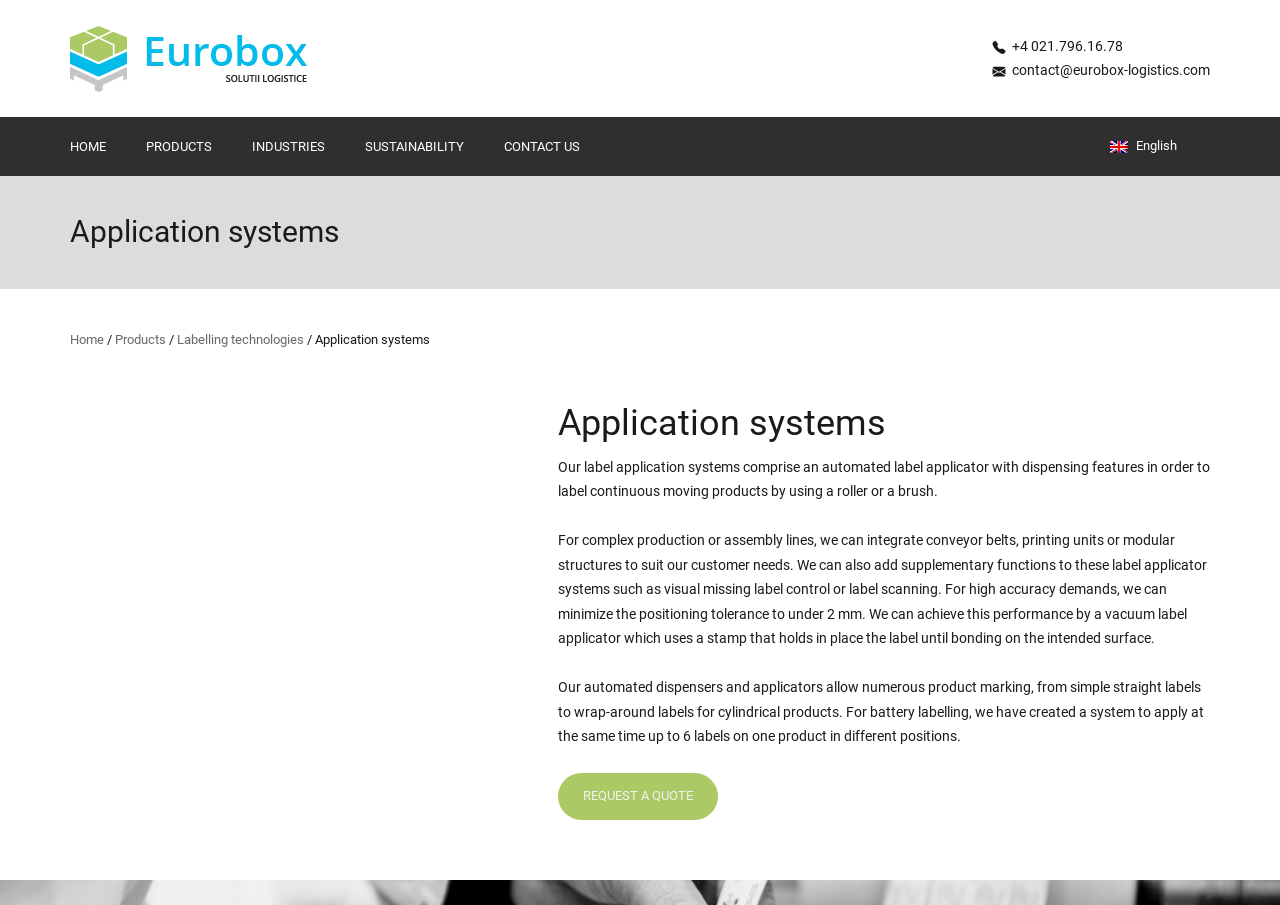How many labels can be applied at once for battery labelling?
Respond to the question with a well-detailed and thorough answer.

The webpage mentions that the company has created a system to apply up to 6 labels on one product in different positions for battery labelling.